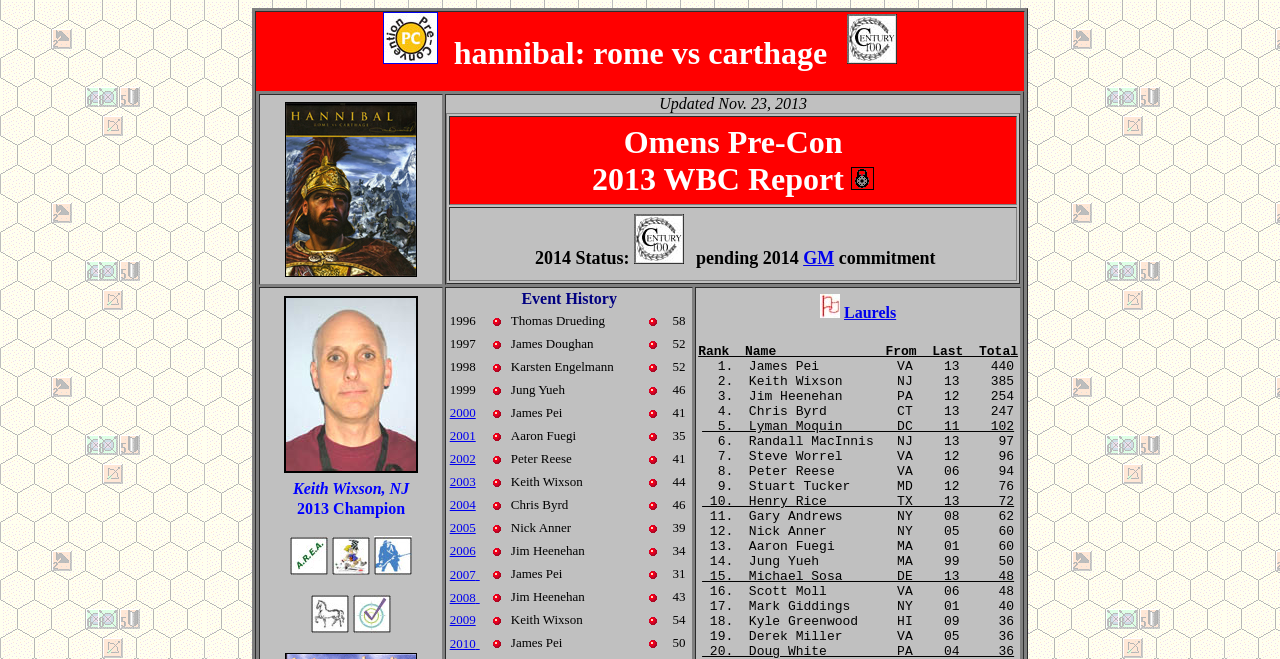Kindly determine the bounding box coordinates of the area that needs to be clicked to fulfill this instruction: "Click the link to view 2014 Status".

[0.495, 0.335, 0.534, 0.415]